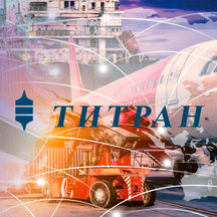Respond to the question below with a single word or phrase: What is reflected in the complexity of modern freight transport?

safety and expert handling